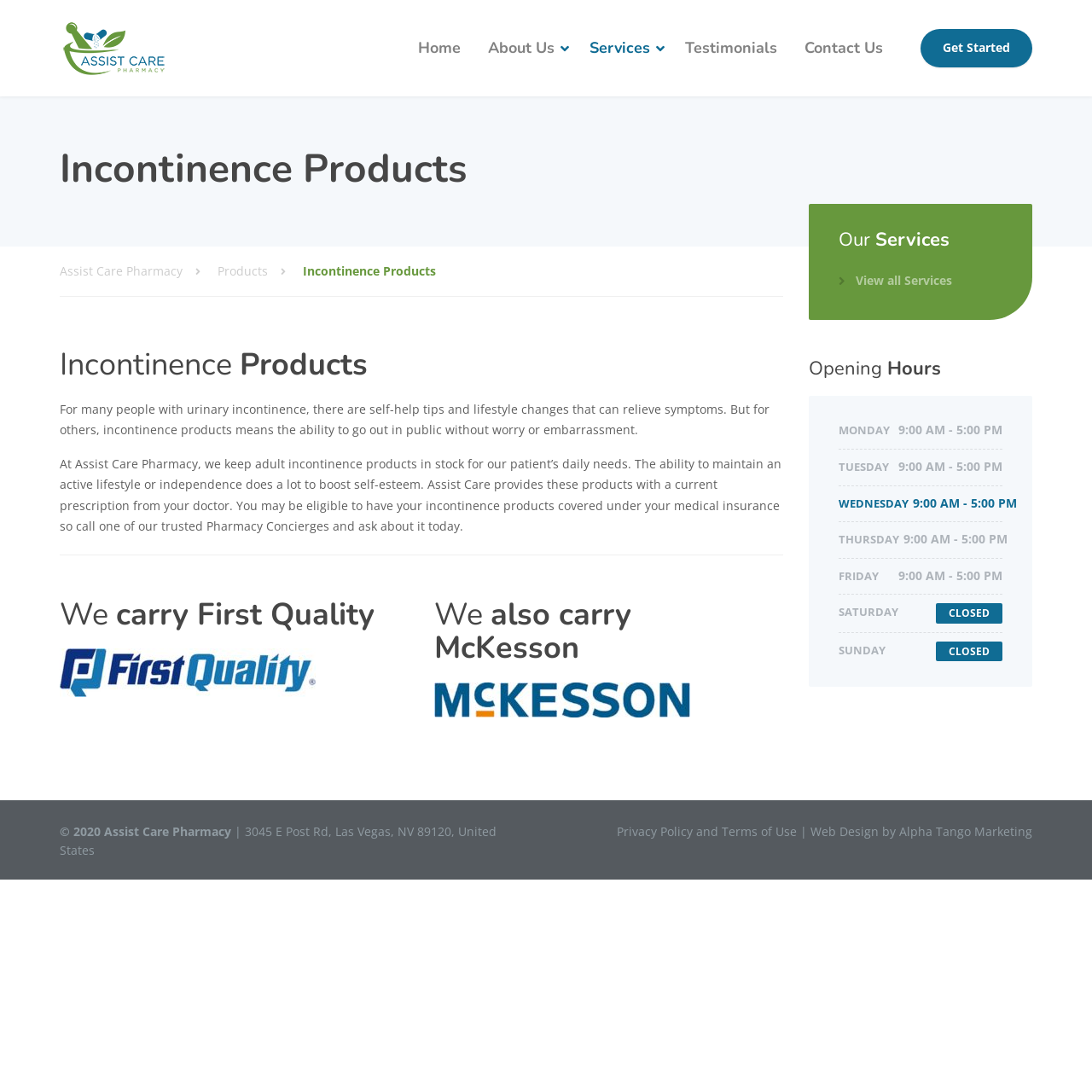Find the bounding box coordinates of the area to click in order to follow the instruction: "Click on the 'Home' link".

[0.372, 0.0, 0.433, 0.088]